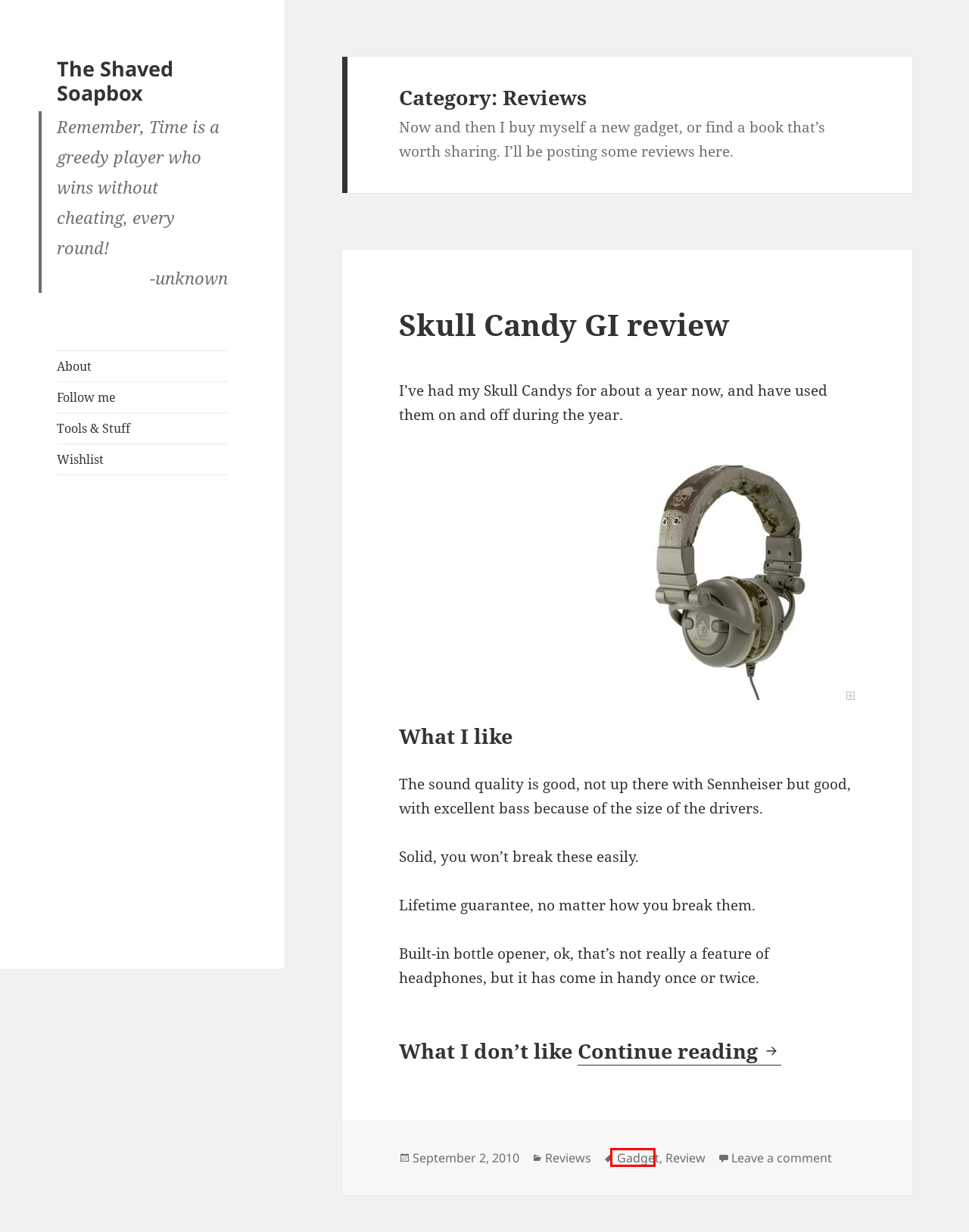You are presented with a screenshot of a webpage with a red bounding box. Select the webpage description that most closely matches the new webpage after clicking the element inside the red bounding box. The options are:
A. Tools & Stuff – The Shaved Soapbox
B. Wishlist – The Shaved Soapbox
C. The Shaved Soapbox – tagline
D. Idea – The Shaved Soapbox
E. About – The Shaved Soapbox
F. Skull Candy GI review – The Shaved Soapbox
G. Review – The Shaved Soapbox
H. Gadget – The Shaved Soapbox

H